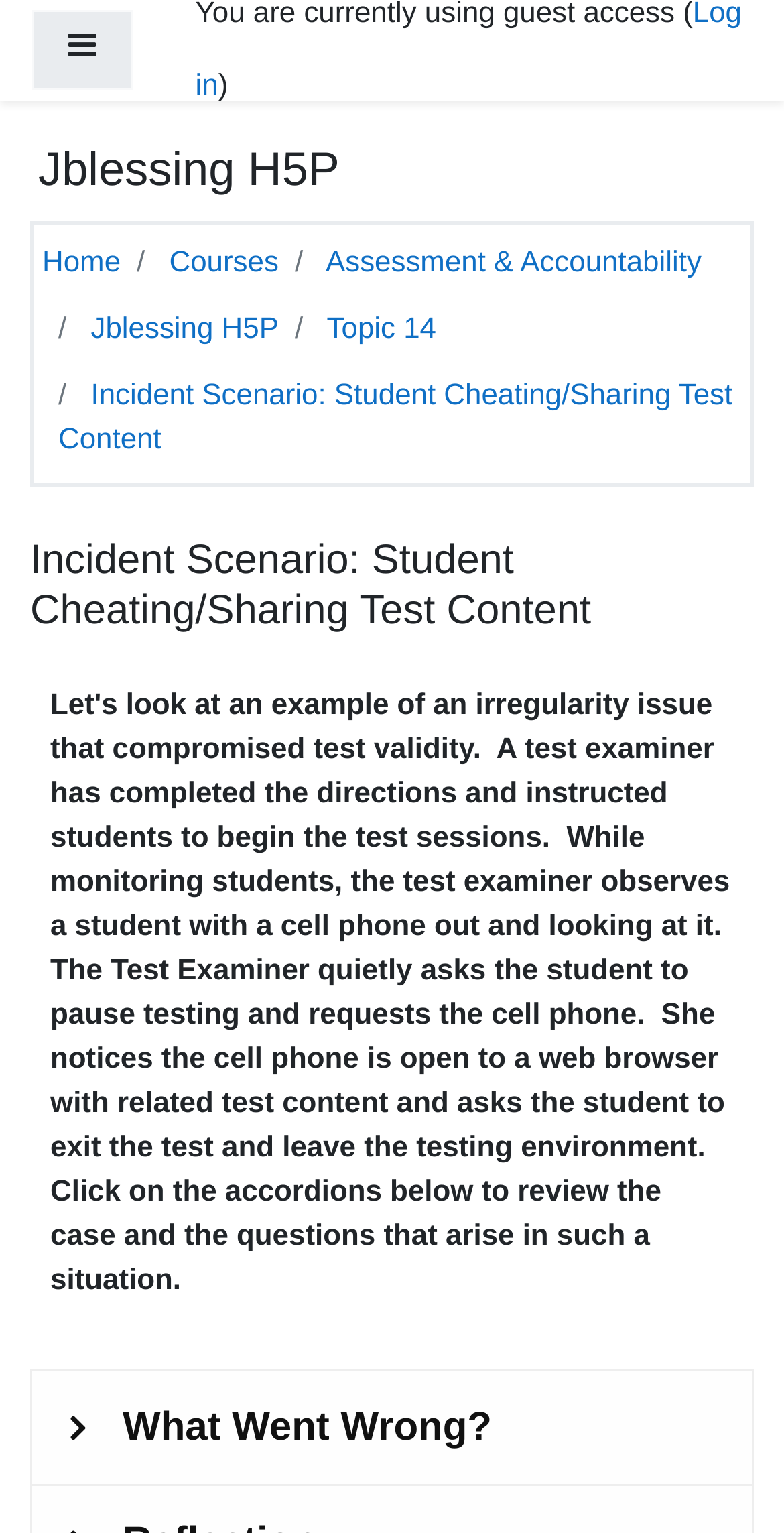What is the text next to the 'Side panel' button?
Using the image, provide a concise answer in one word or a short phrase.

')'